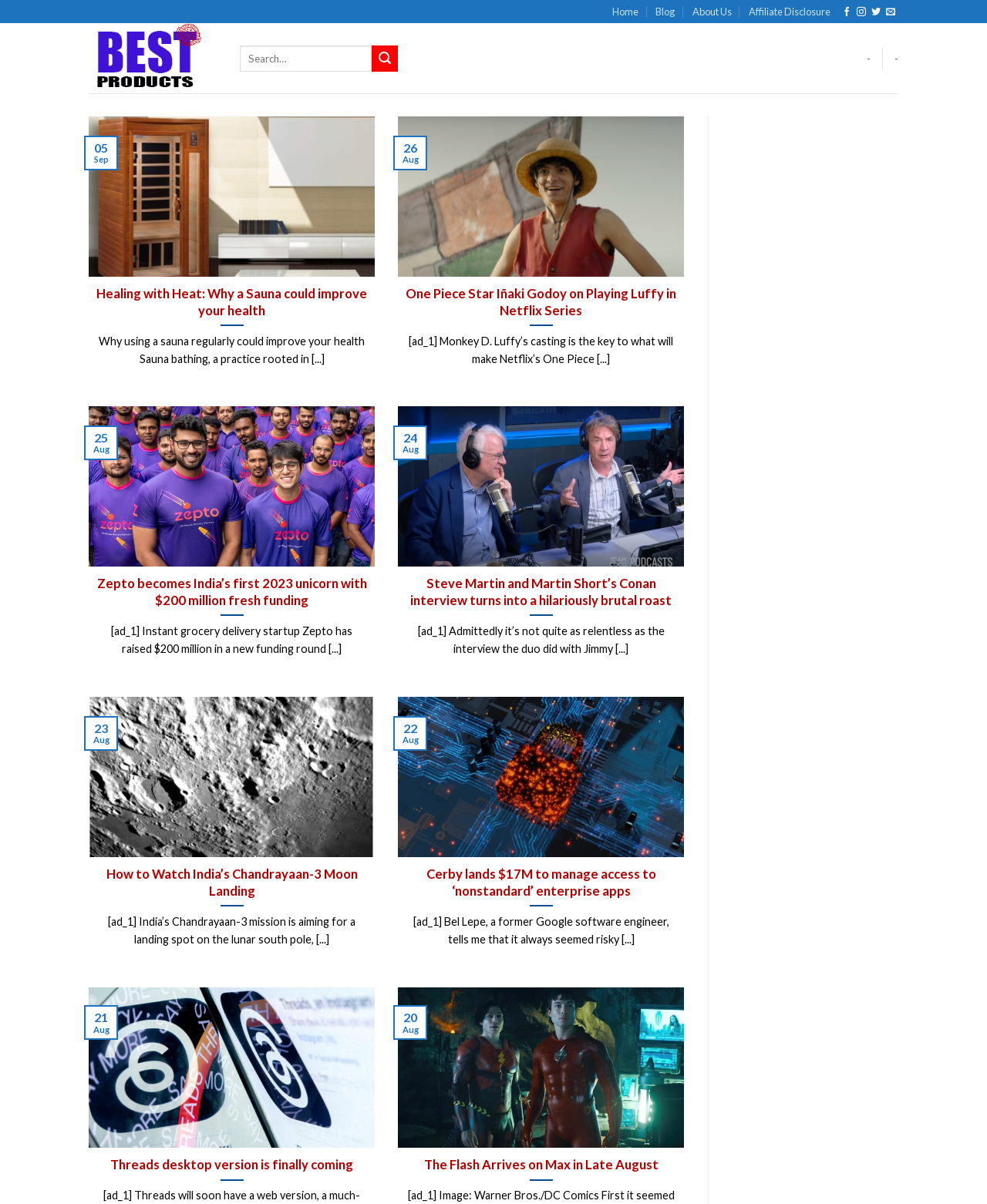What is the purpose of the 'Go to top' link?
Please answer the question with a single word or phrase, referencing the image.

To scroll to the top